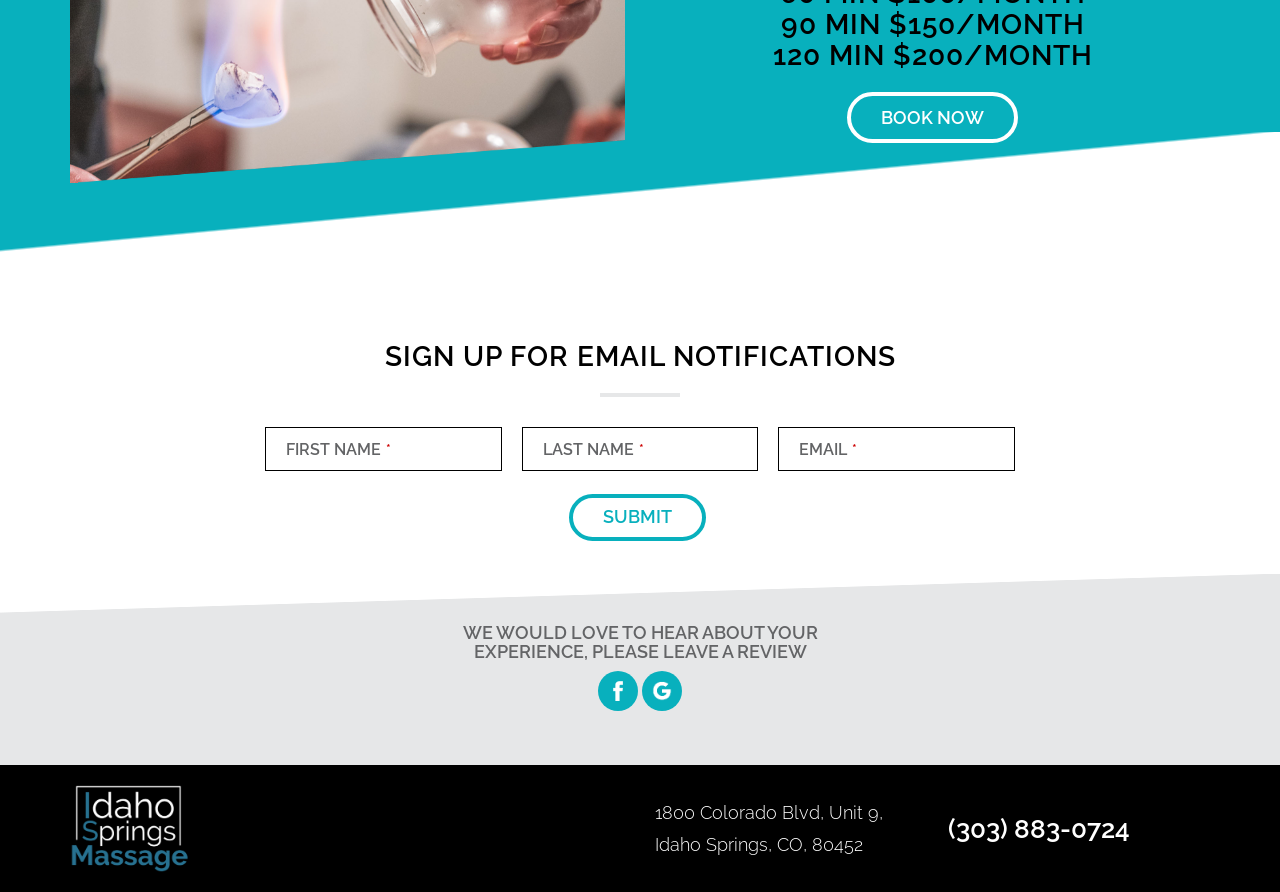Pinpoint the bounding box coordinates of the element to be clicked to execute the instruction: "Submit".

[0.445, 0.554, 0.552, 0.614]